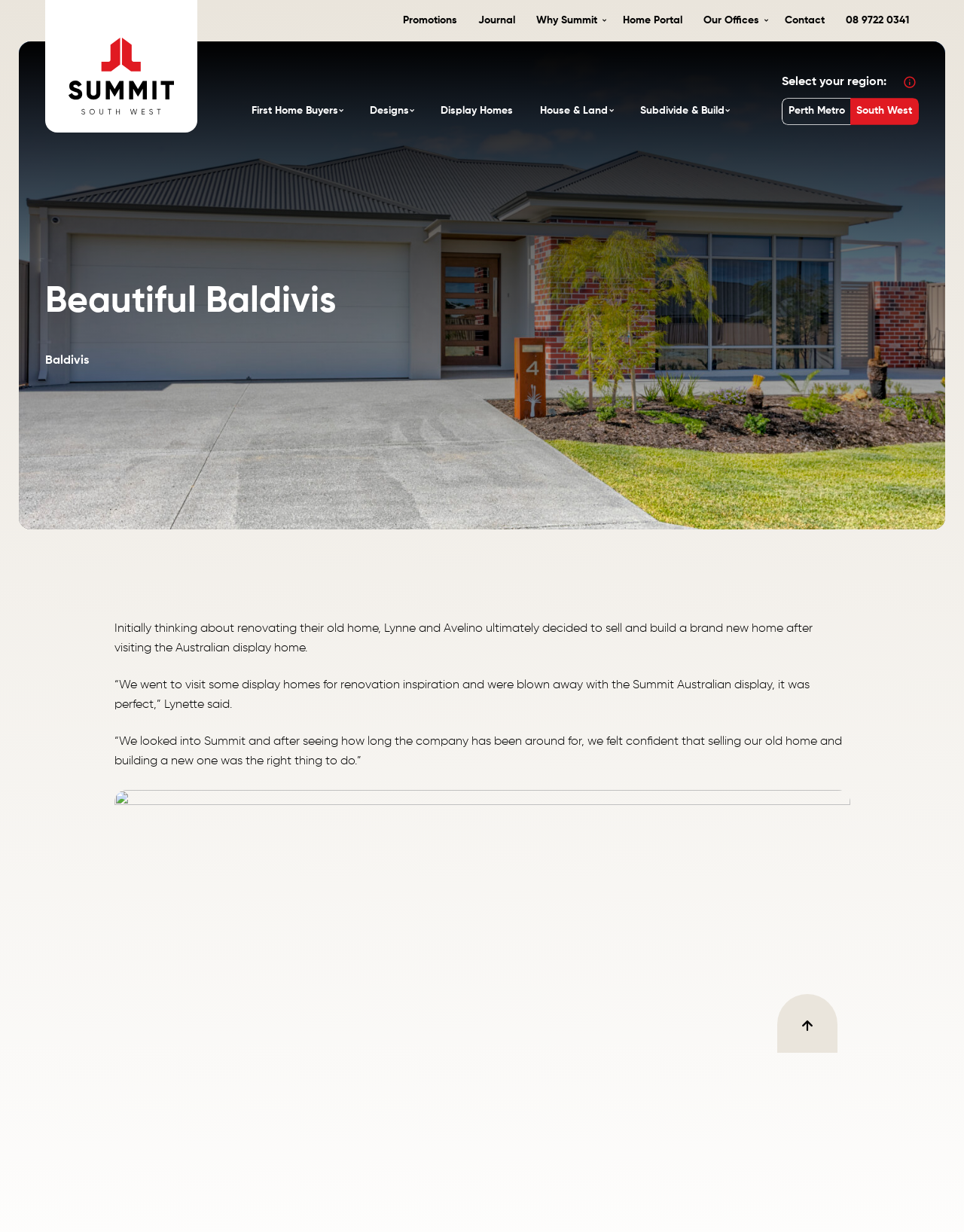Identify the bounding box coordinates of the region that needs to be clicked to carry out this instruction: "Visit 'Journal'". Provide these coordinates as four float numbers ranging from 0 to 1, i.e., [left, top, right, bottom].

[0.486, 0.009, 0.545, 0.025]